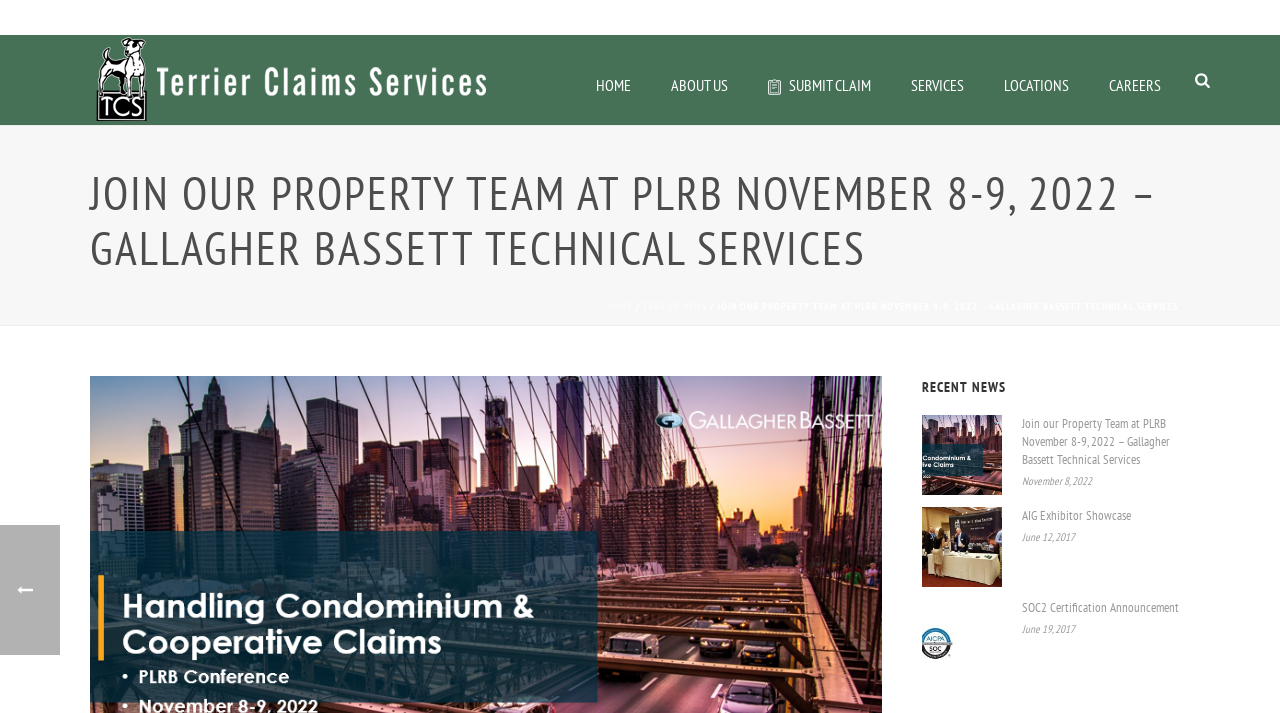What is the topic of the presentation by Chris Venning and Tom Greco?
Observe the image and answer the question with a one-word or short phrase response.

Condominium and Cooperative Claims